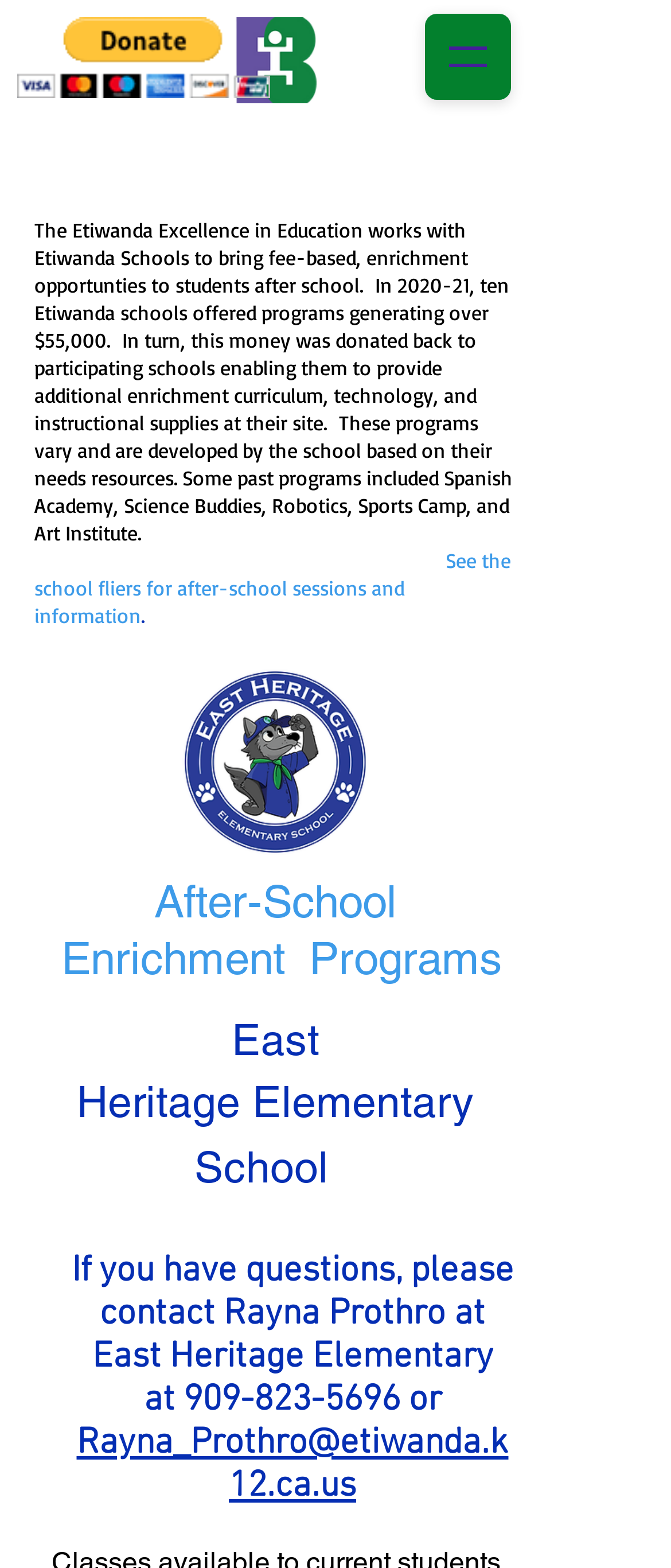Ascertain the bounding box coordinates for the UI element detailed here: "909-823-5696". The coordinates should be provided as [left, top, right, bottom] with each value being a float between 0 and 1.

[0.273, 0.879, 0.596, 0.907]